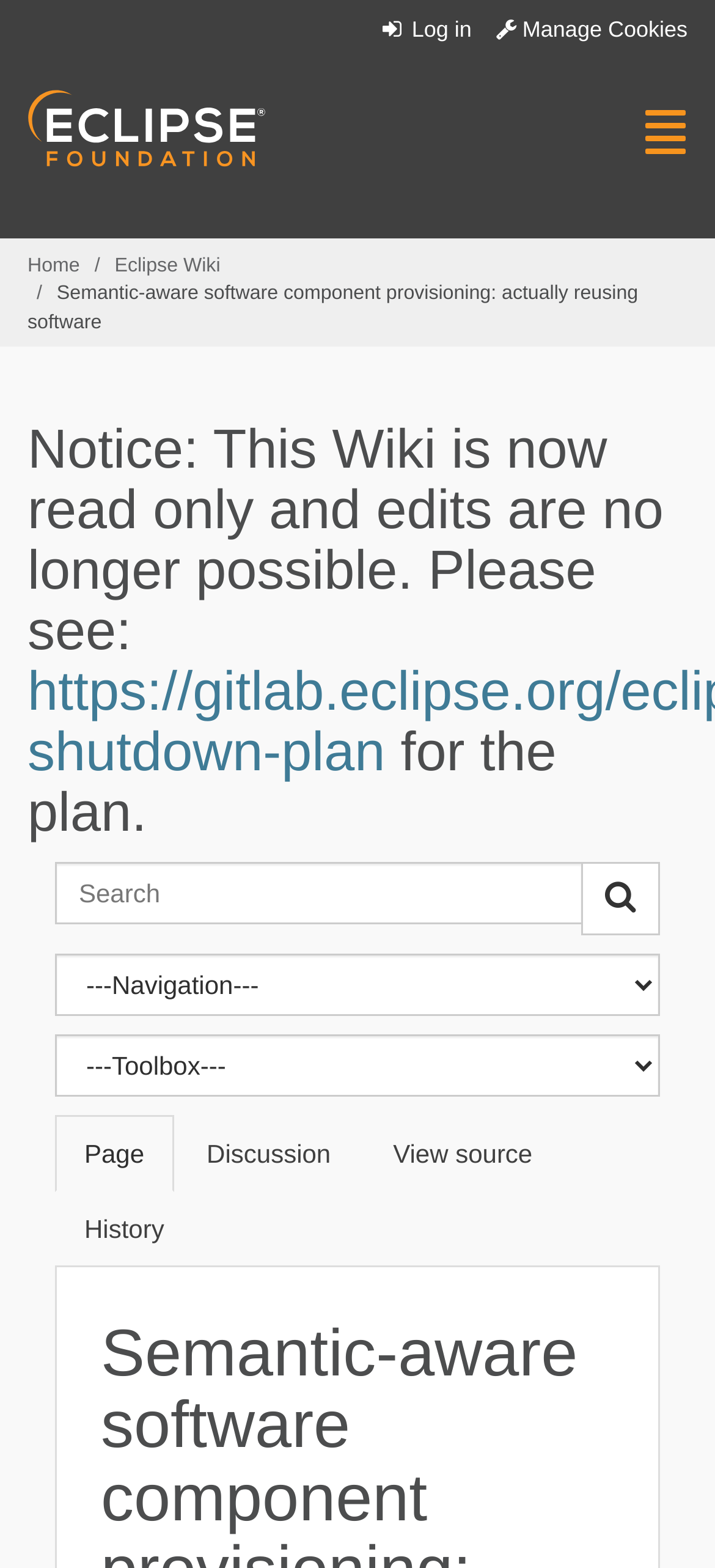Identify the webpage's primary heading and generate its text.

Semantic-aware software component provisioning: actually reusing software